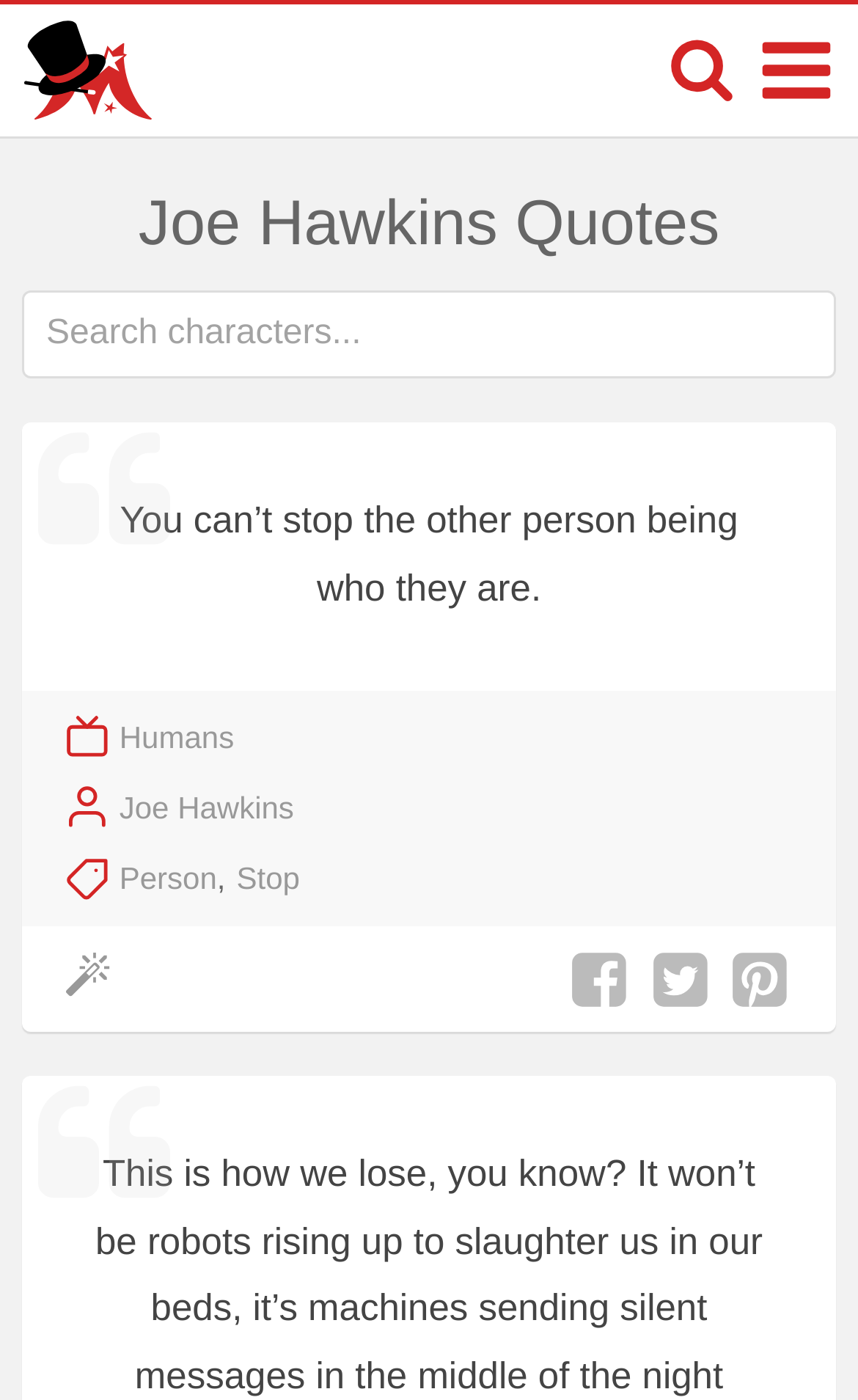What is the name of the person quoted?
Please analyze the image and answer the question with as much detail as possible.

The quote 'You can’t stop the other person being who they are.' is attributed to Joe Hawkins, as indicated by the link 'Joe Hawkins' below the quote.